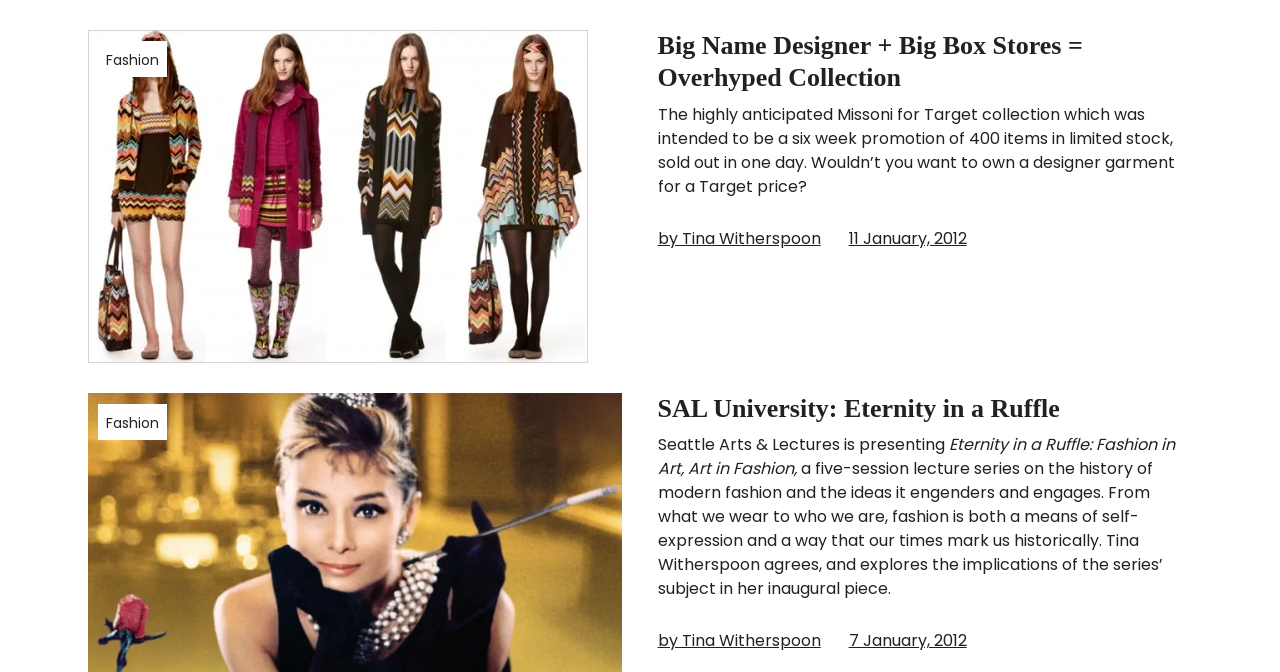Point out the bounding box coordinates of the section to click in order to follow this instruction: "Click on 'RONROLHEISER,OMI'".

None